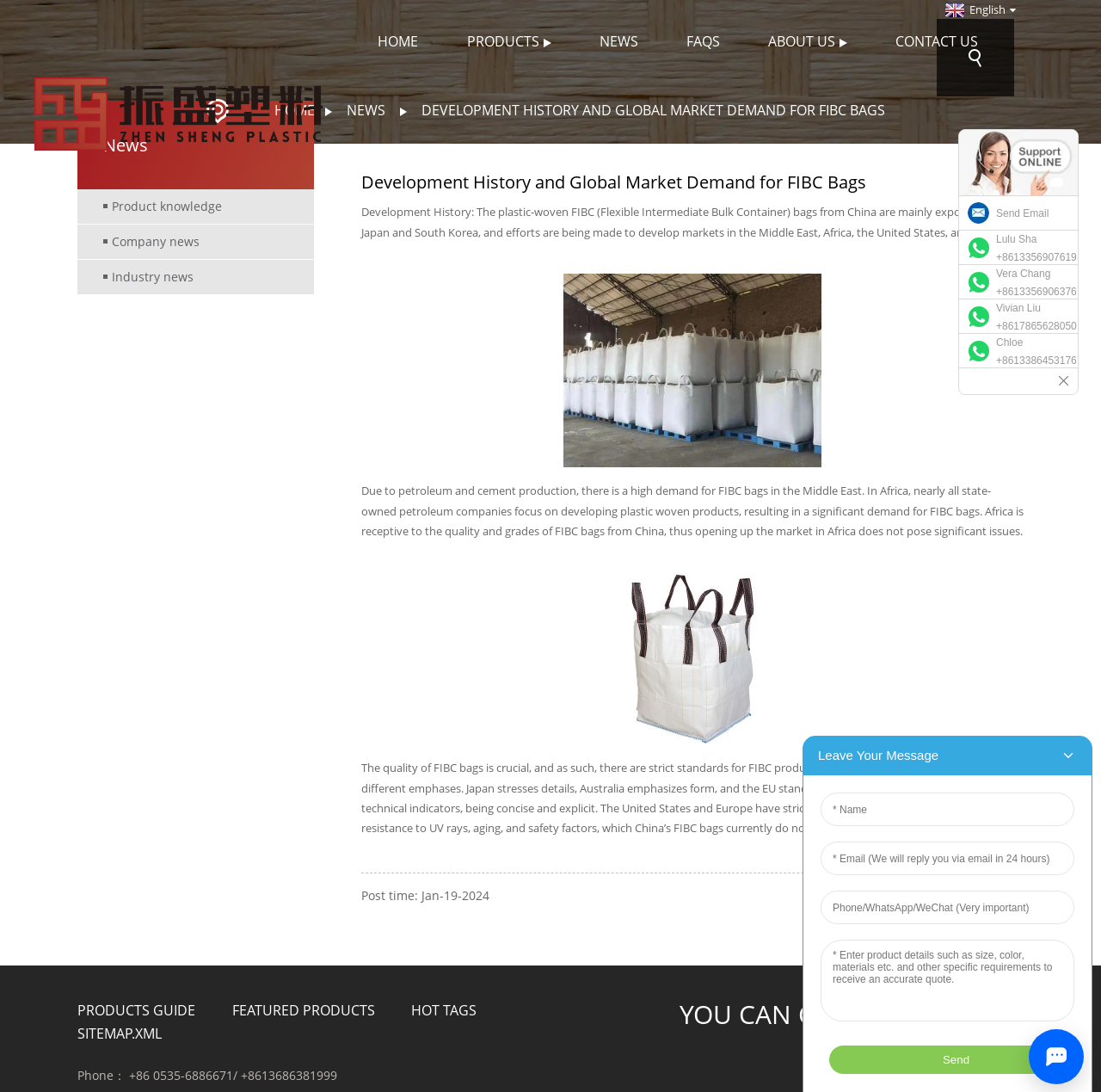What is the focus of FIBC bag demand in the Middle East?
Answer with a single word or phrase by referring to the visual content.

Petroleum and cement production